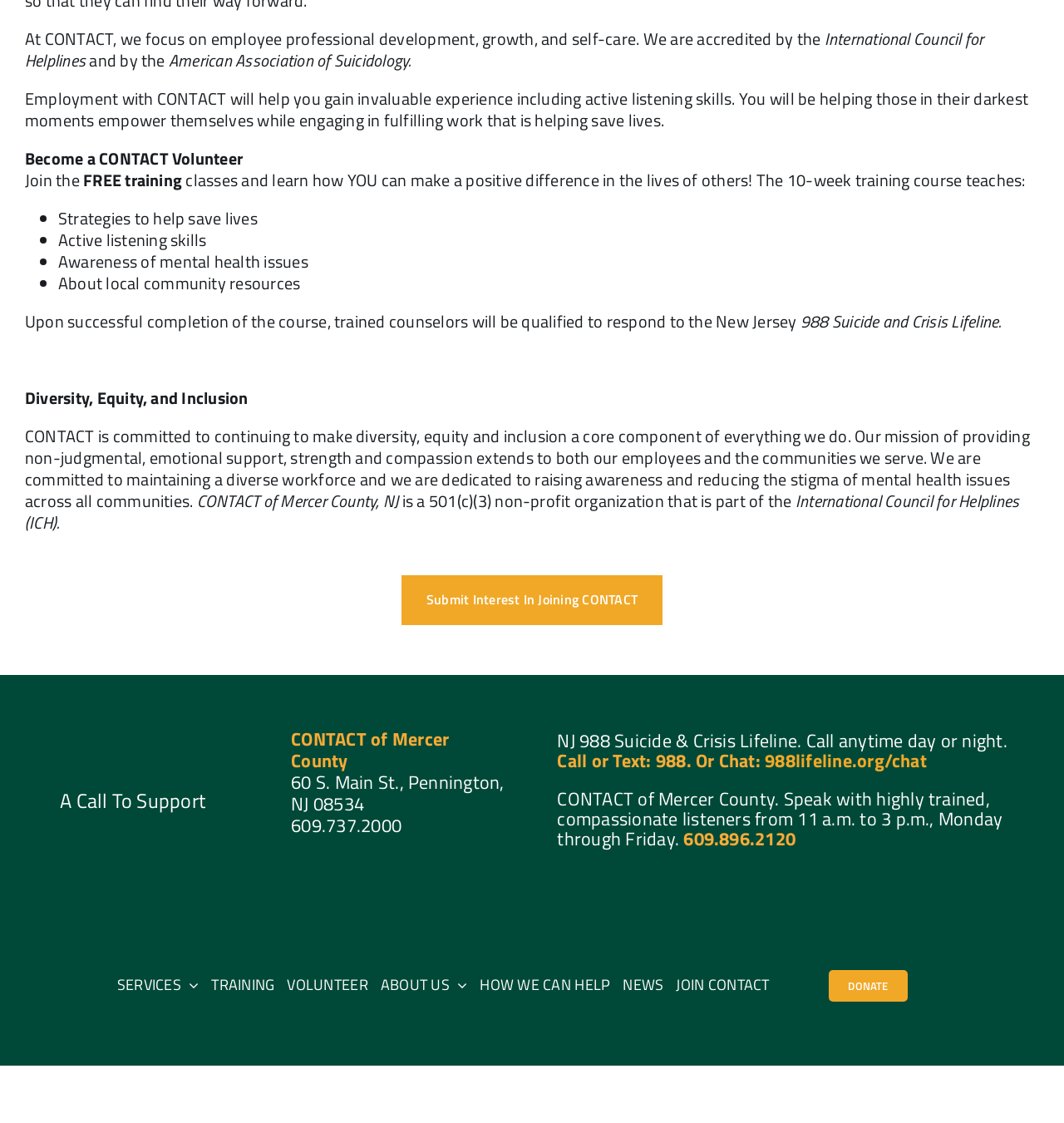What is the name of the non-profit organization?
Give a one-word or short phrase answer based on the image.

CONTACT of Mercer County, NJ